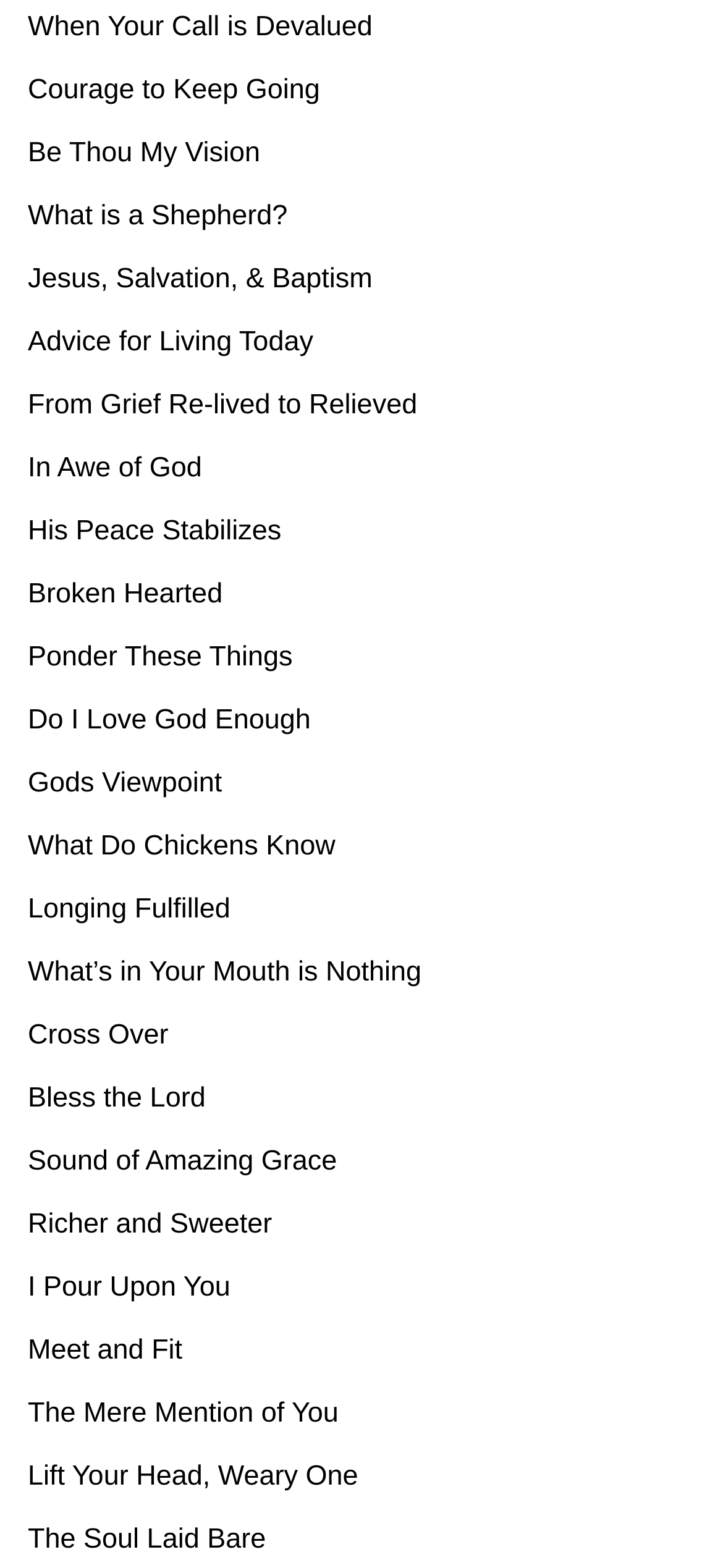Please determine the bounding box coordinates of the area that needs to be clicked to complete this task: 'Read 'Courage to Keep Going''. The coordinates must be four float numbers between 0 and 1, formatted as [left, top, right, bottom].

[0.038, 0.047, 0.443, 0.067]